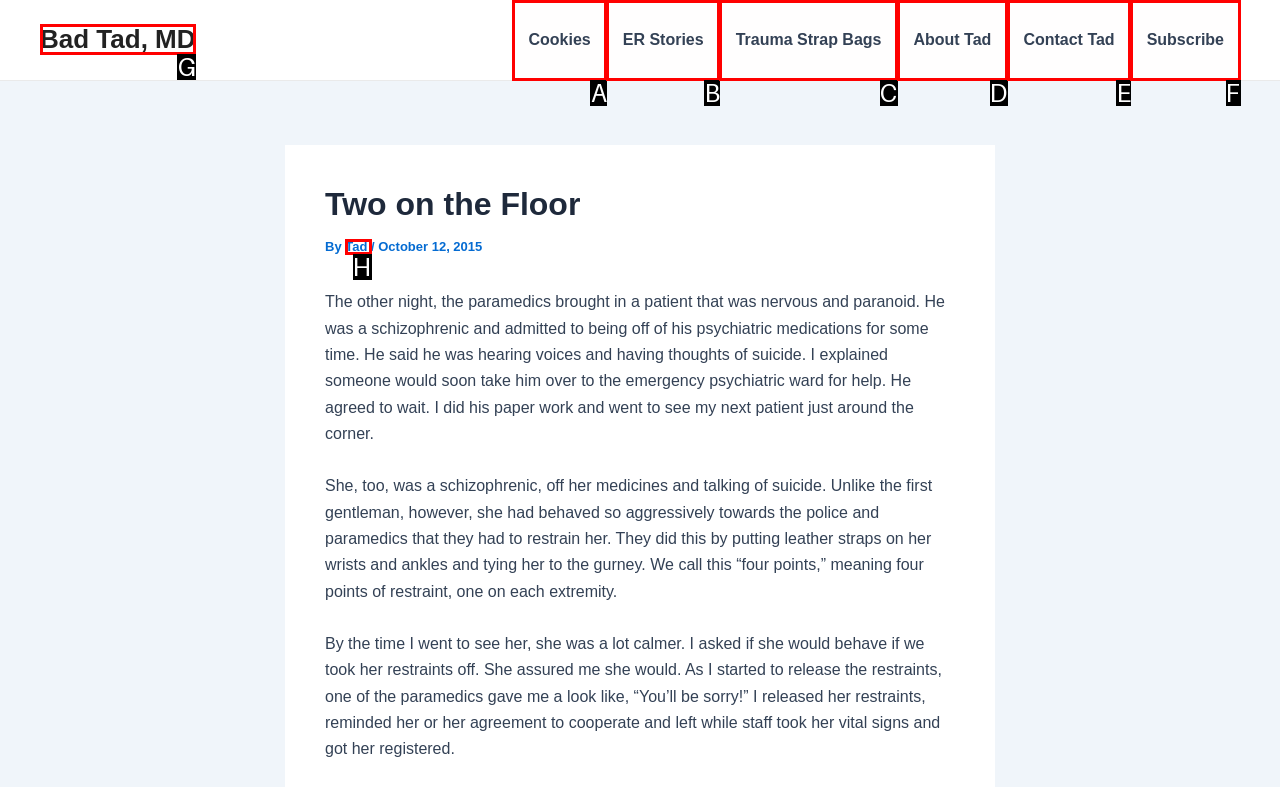Decide which letter you need to select to fulfill the task: Read the blog post by Tad
Answer with the letter that matches the correct option directly.

H